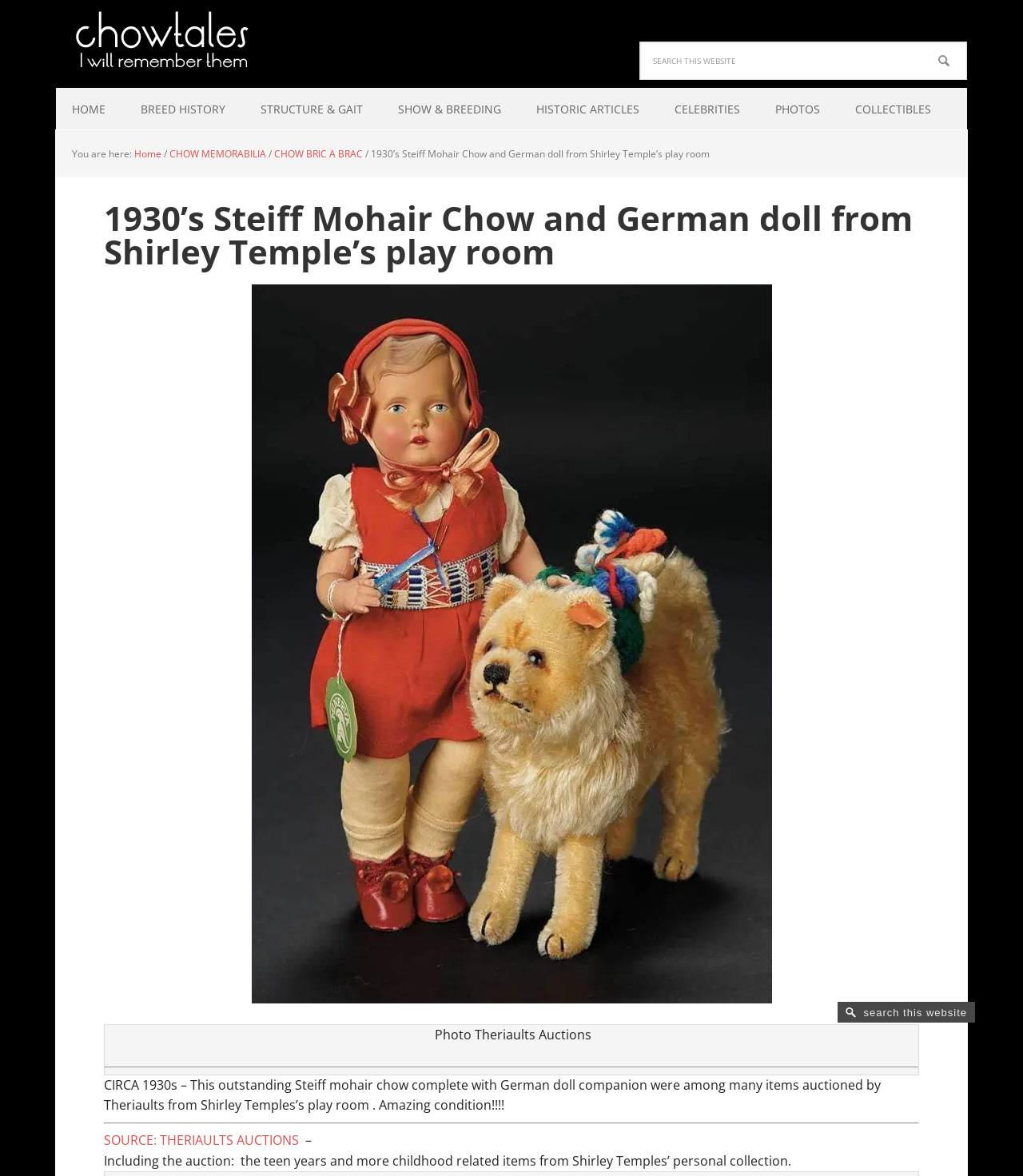Kindly provide the bounding box coordinates of the section you need to click on to fulfill the given instruction: "View PHOTOS".

[0.742, 0.075, 0.817, 0.111]